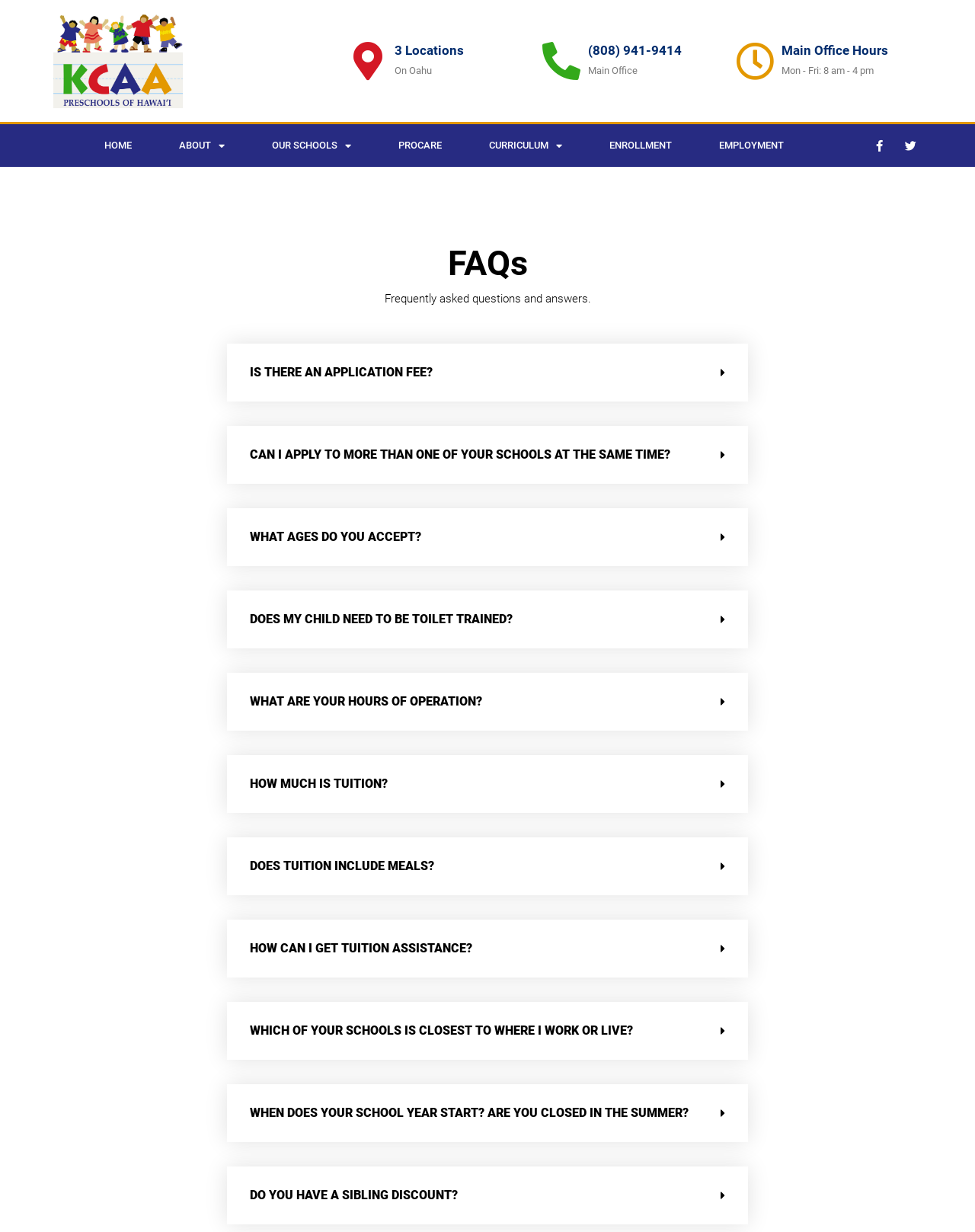Is there an application fee?
Based on the screenshot, provide a one-word or short-phrase response.

Yes, $50